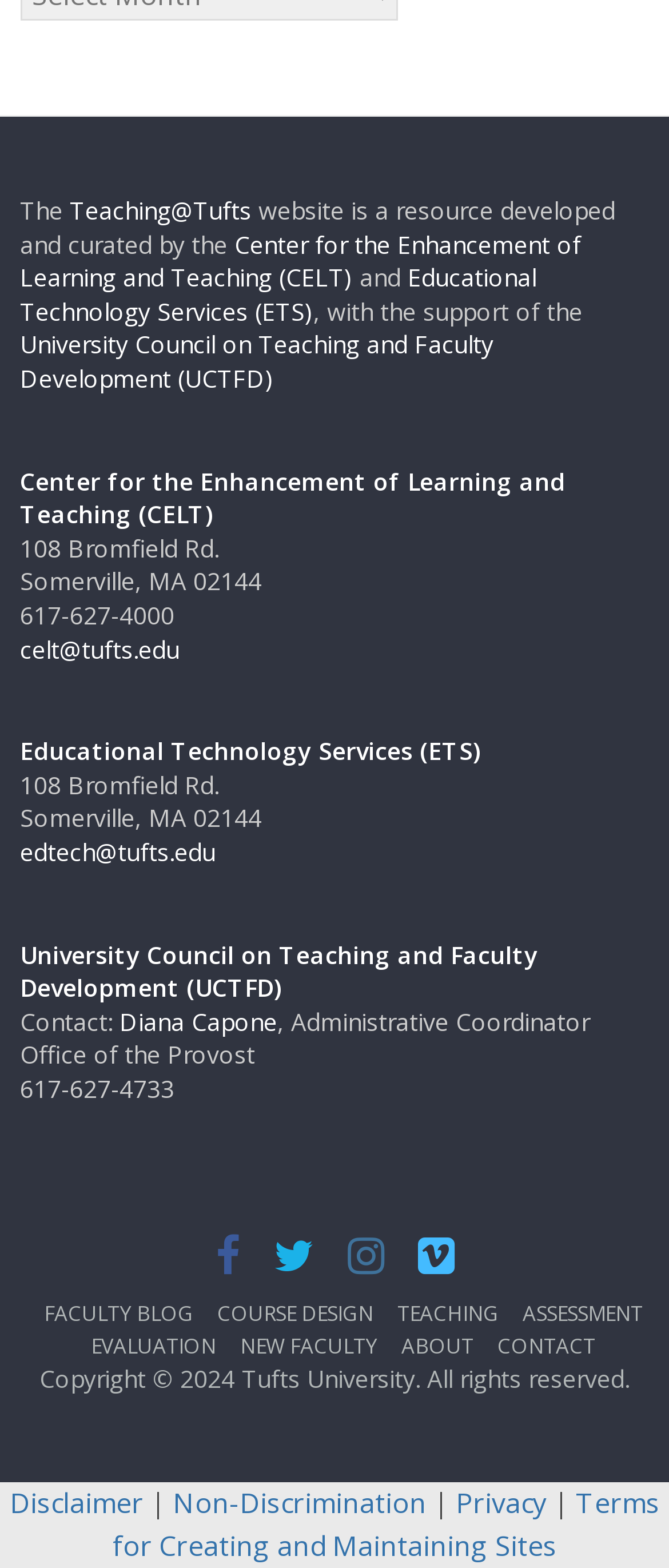With reference to the screenshot, provide a detailed response to the question below:
How many social media links are there?

The social media links can be found at the bottom of the webpage, and there are four of them, represented by the icons '', '', '', and ''.